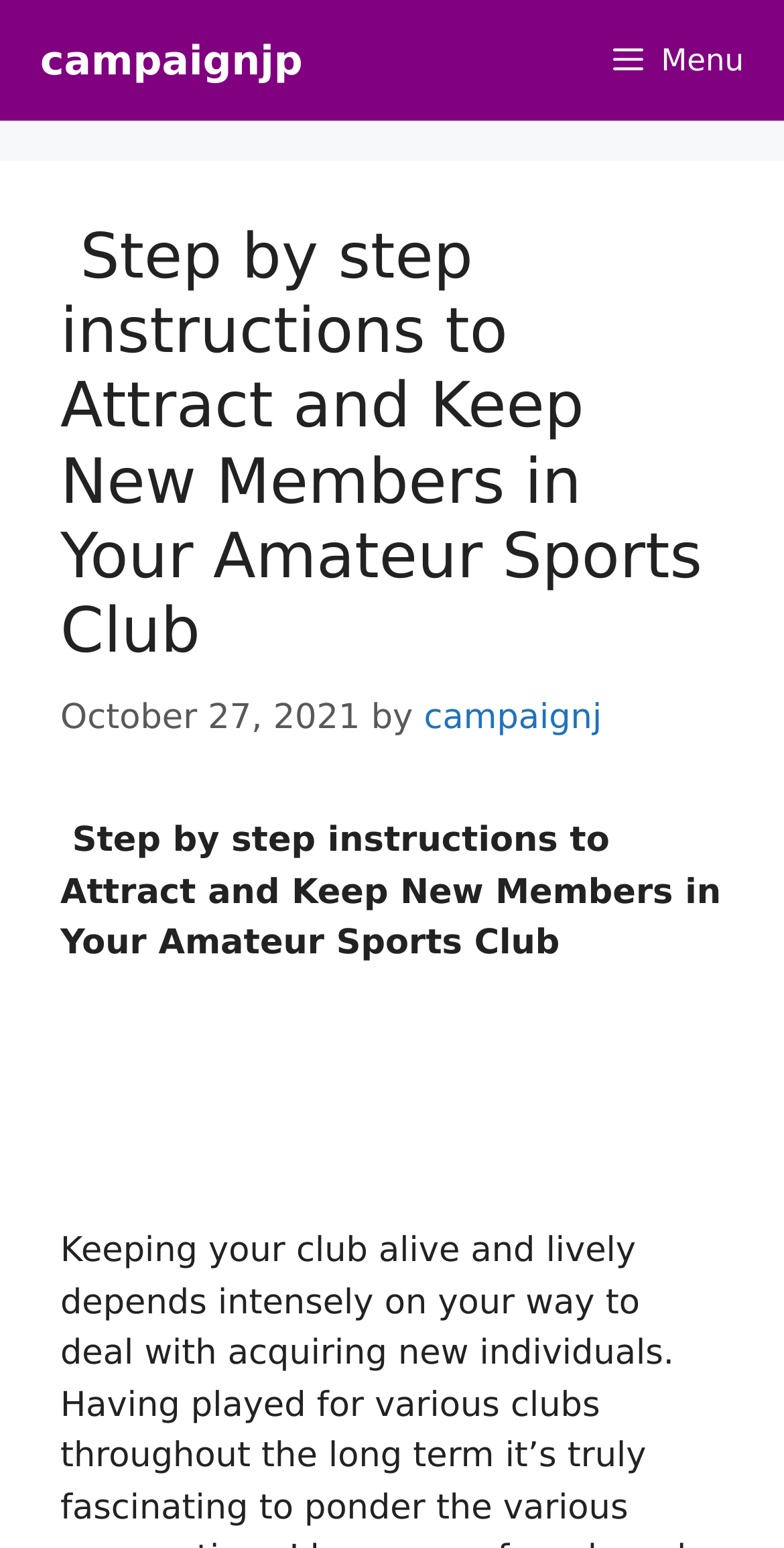What is the purpose of the button in the top right corner?
Look at the image and answer the question with a single word or phrase.

Menu